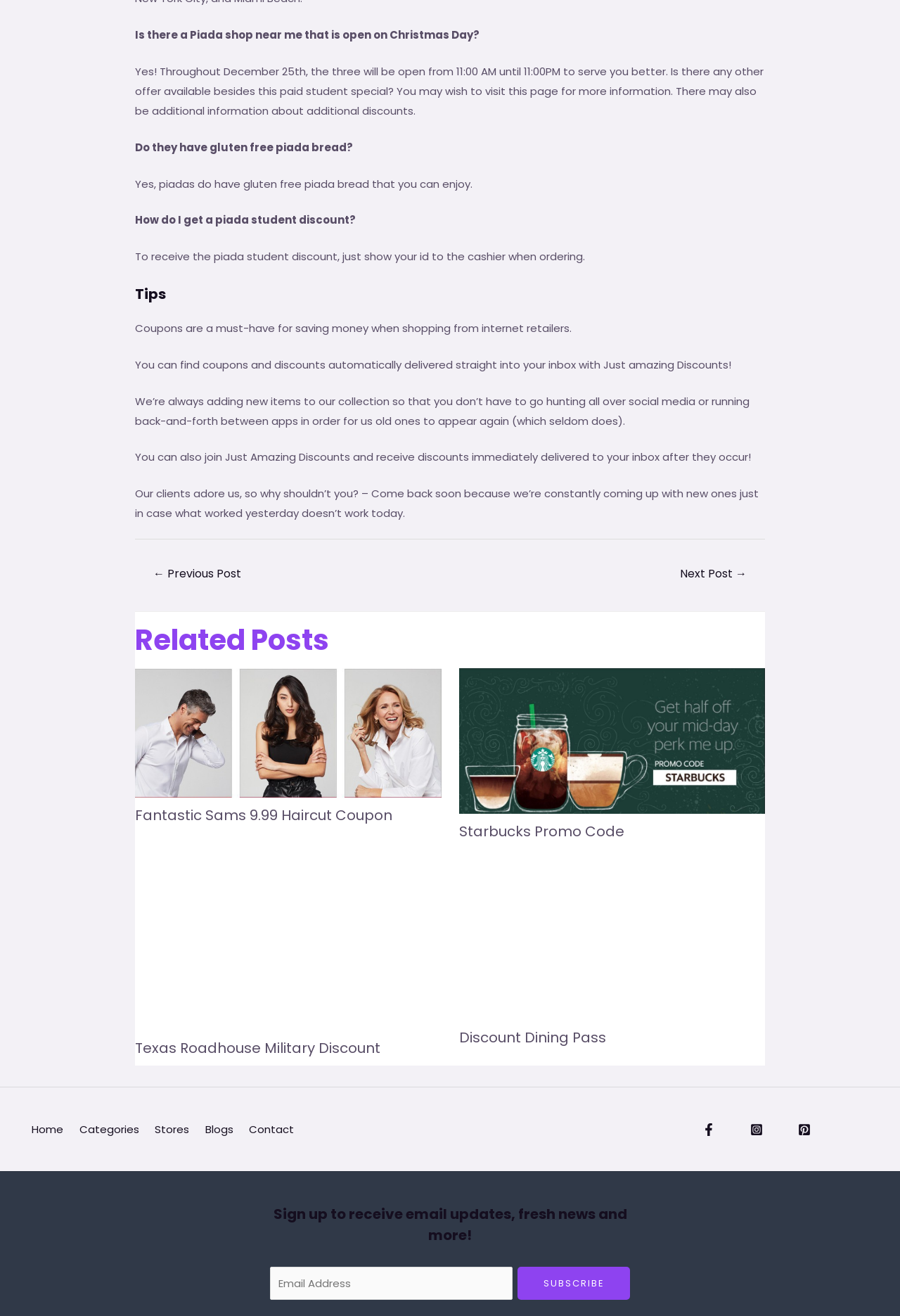Using floating point numbers between 0 and 1, provide the bounding box coordinates in the format (top-left x, top-left y, bottom-right x, bottom-right y). Locate the UI element described here: Blogs

[0.222, 0.851, 0.271, 0.865]